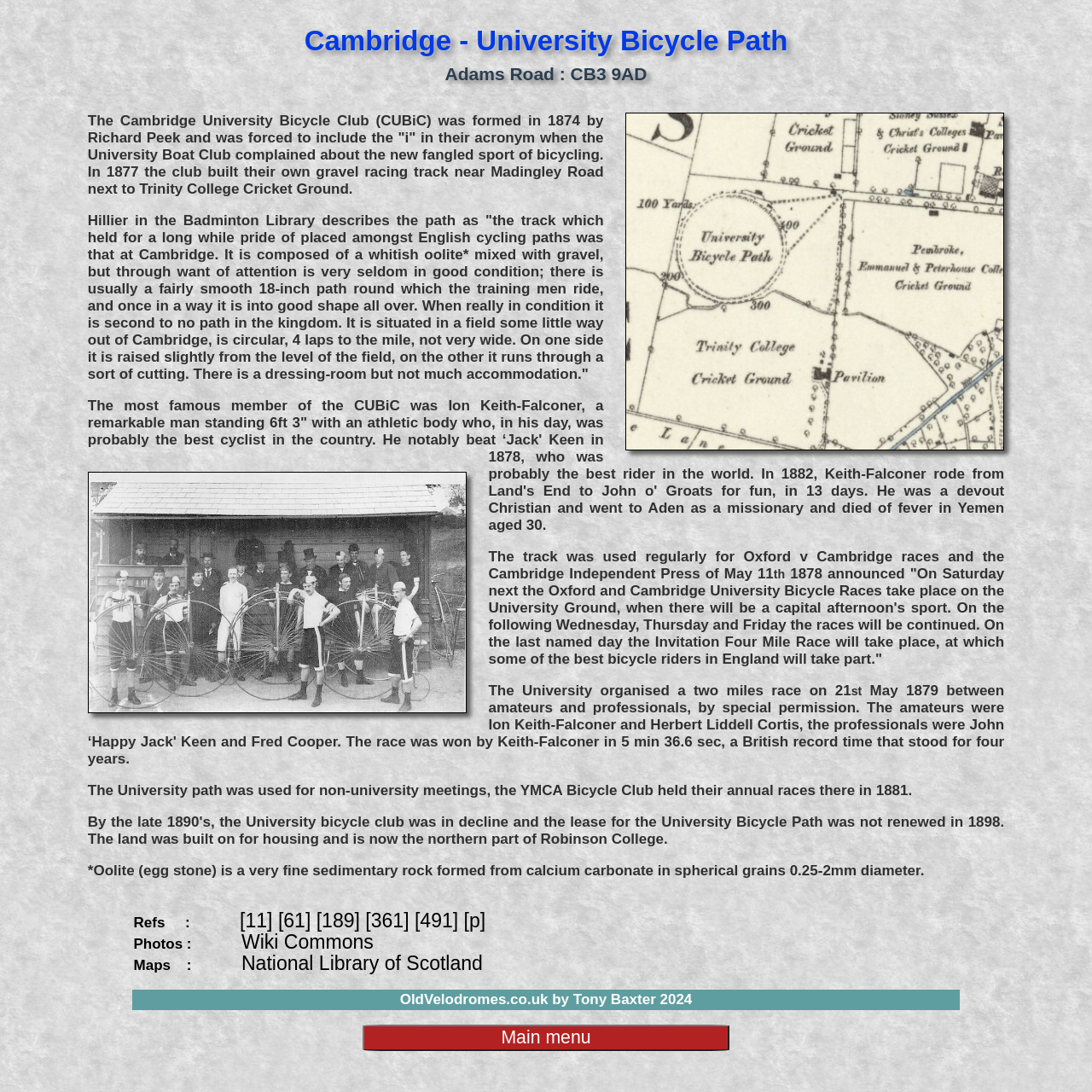Identify the bounding box for the described UI element. Provide the coordinates in (top-left x, top-left y, bottom-right x, bottom-right y) format with values ranging from 0 to 1: Main menu

[0.332, 0.938, 0.668, 0.963]